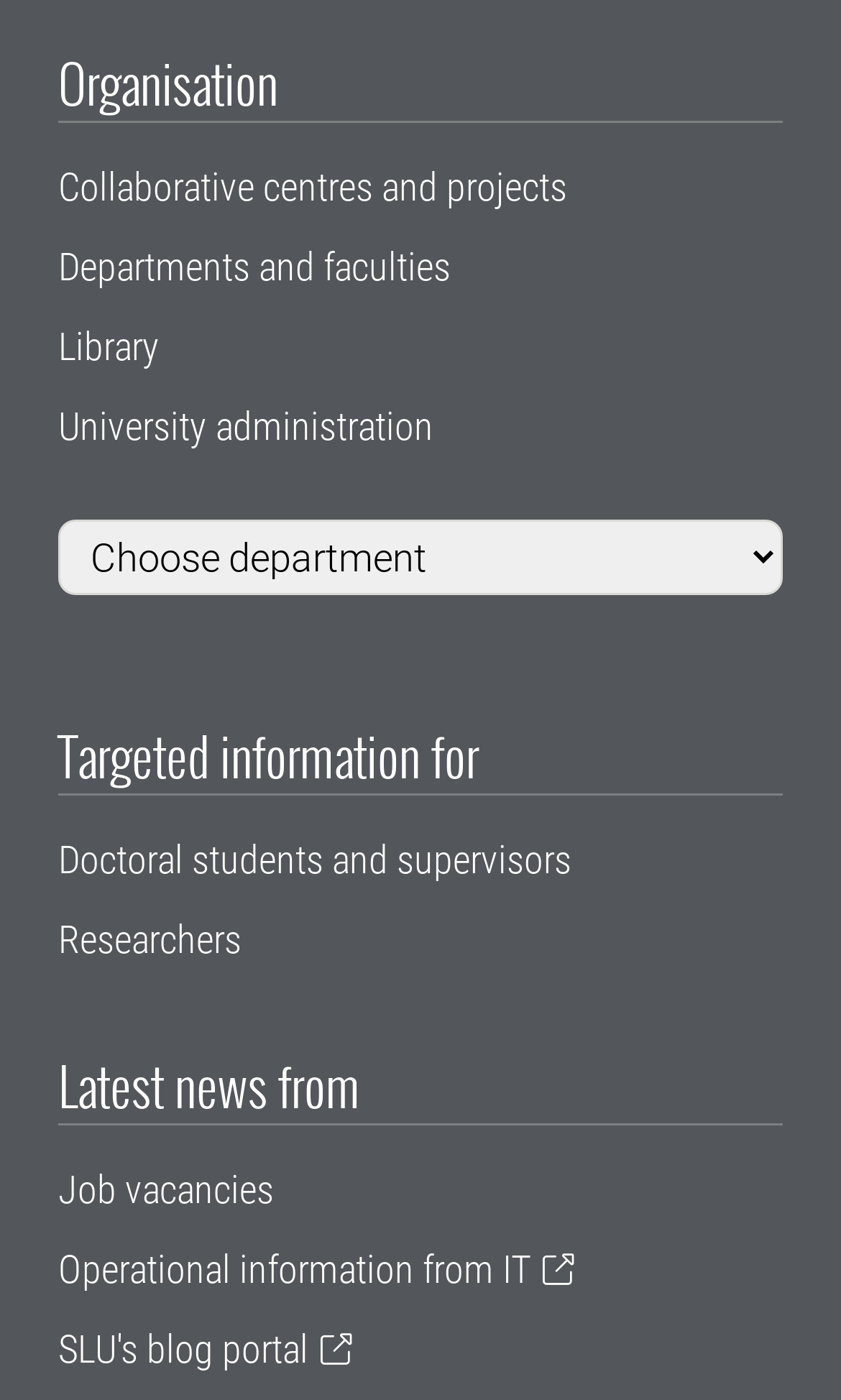Please find the bounding box coordinates of the element that needs to be clicked to perform the following instruction: "Explore information for doctoral students and supervisors". The bounding box coordinates should be four float numbers between 0 and 1, represented as [left, top, right, bottom].

[0.069, 0.598, 0.679, 0.63]